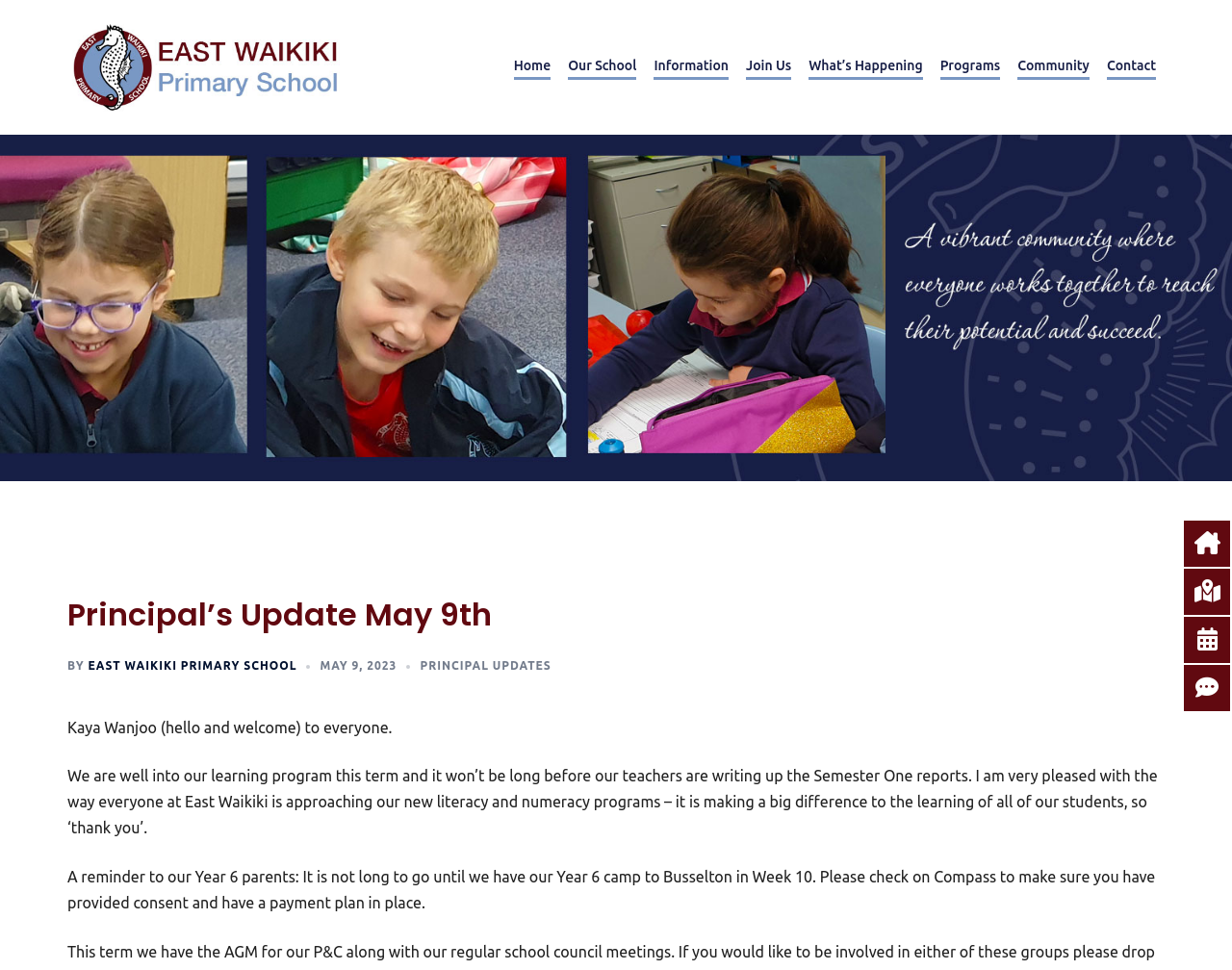Locate the bounding box coordinates for the element described below: "East Waikiki Primary School". The coordinates must be four float values between 0 and 1, formatted as [left, top, right, bottom].

[0.071, 0.68, 0.241, 0.693]